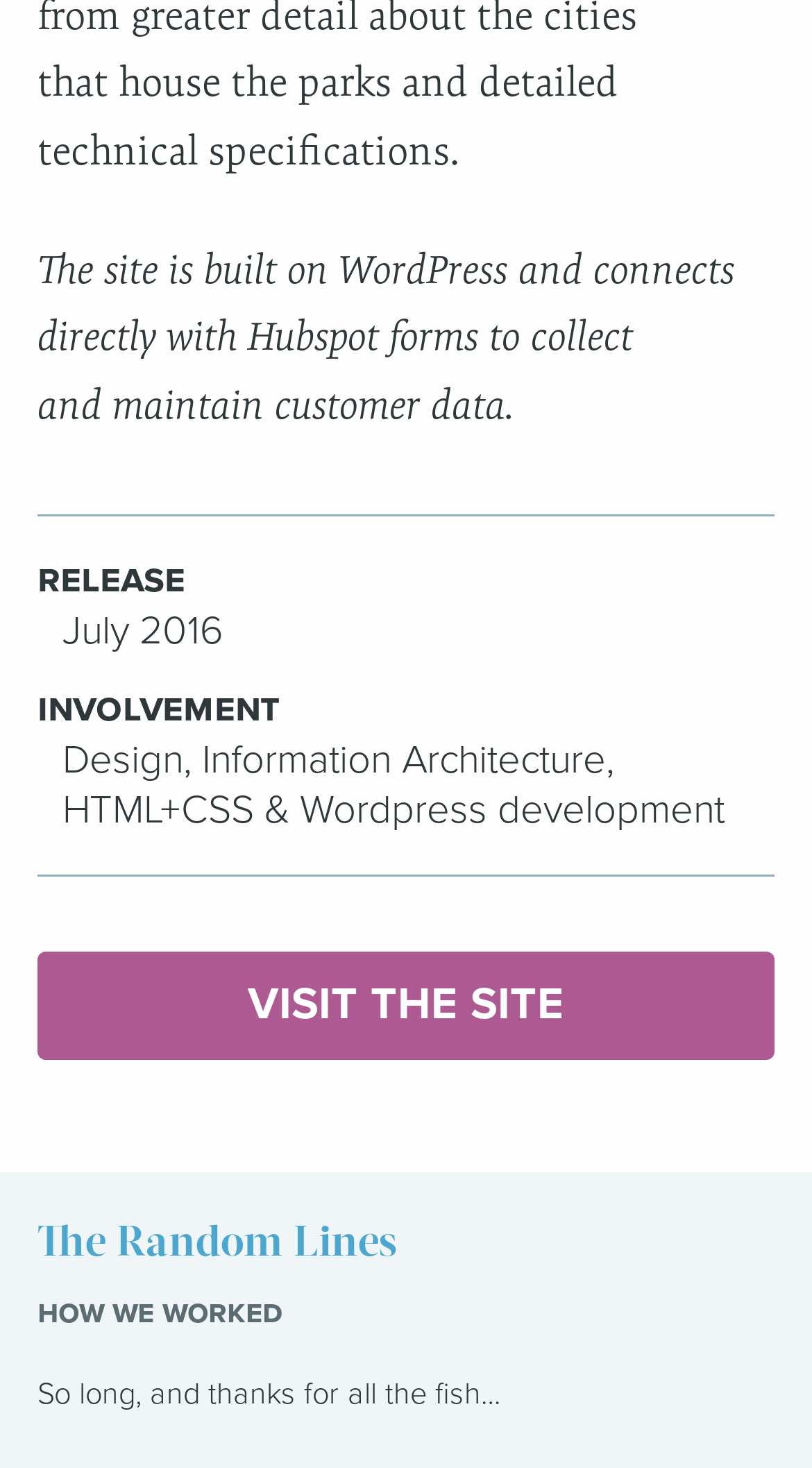Using the elements shown in the image, answer the question comprehensively: What is the text on the link at the bottom of the page?

The answer can be found in the link element with the text 'The Random Lines', which is located at the bottom of the page.